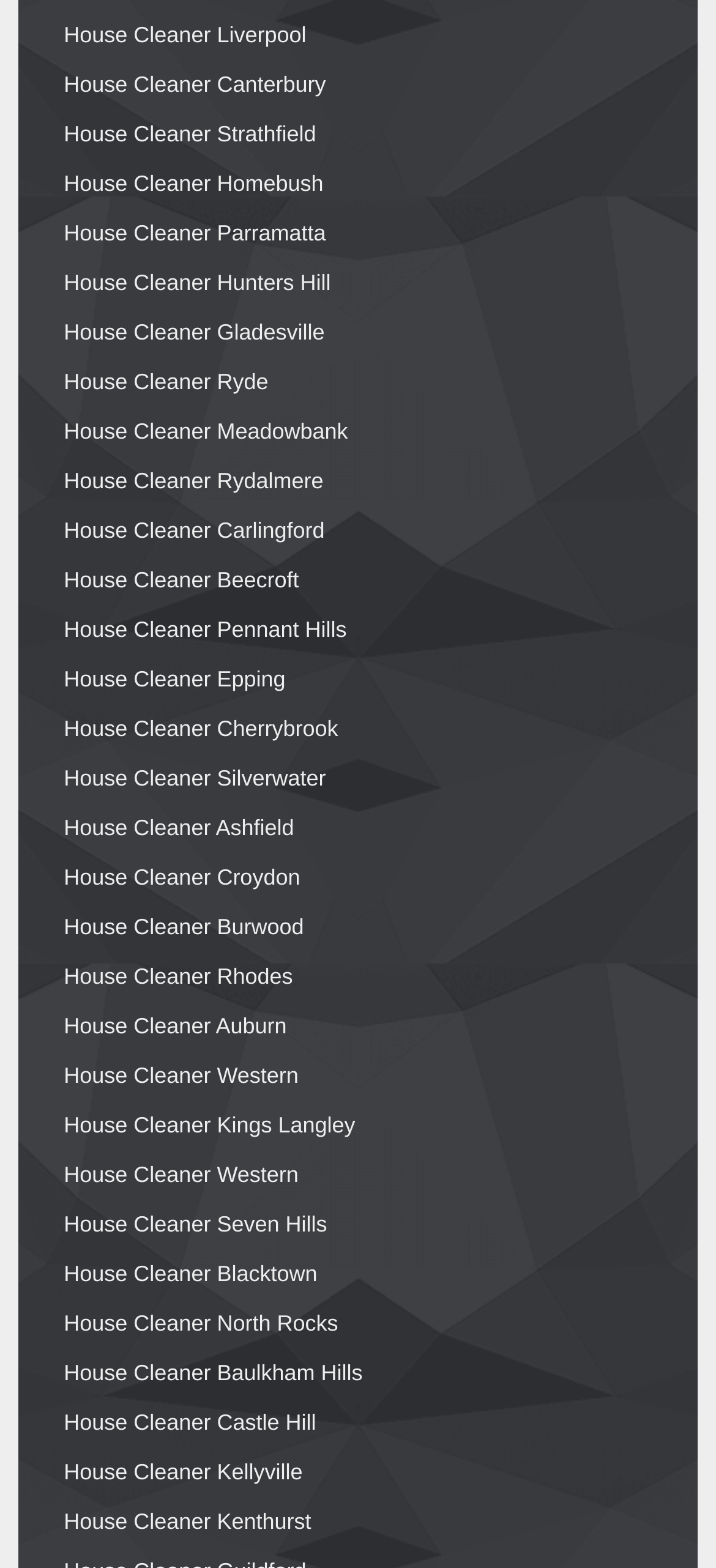Answer the question using only a single word or phrase: 
What is the first house cleaner location listed?

Liverpool